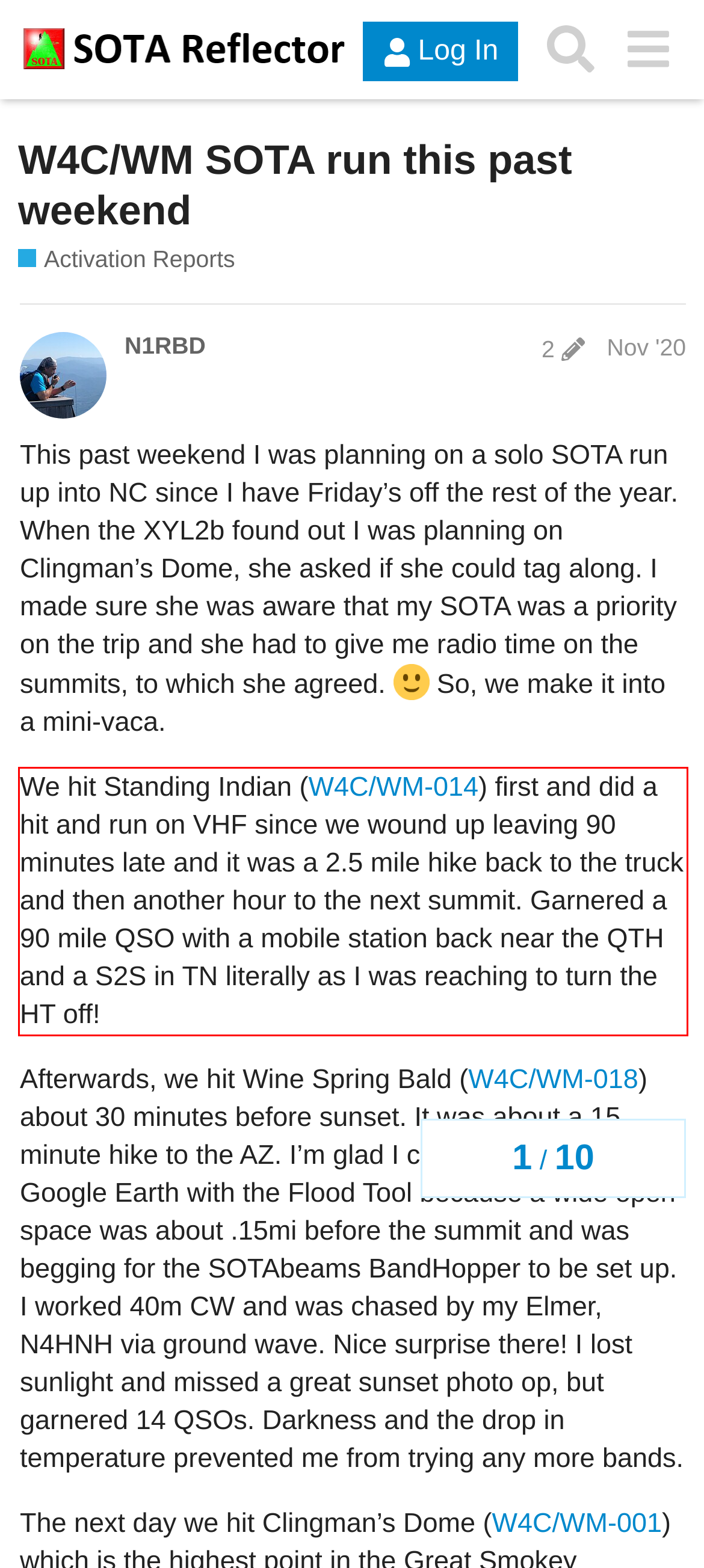Given a screenshot of a webpage containing a red bounding box, perform OCR on the text within this red bounding box and provide the text content.

We hit Standing Indian (W4C/WM-014) first and did a hit and run on VHF since we wound up leaving 90 minutes late and it was a 2.5 mile hike back to the truck and then another hour to the next summit. Garnered a 90 mile QSO with a mobile station back near the QTH and a S2S in TN literally as I was reaching to turn the HT off!